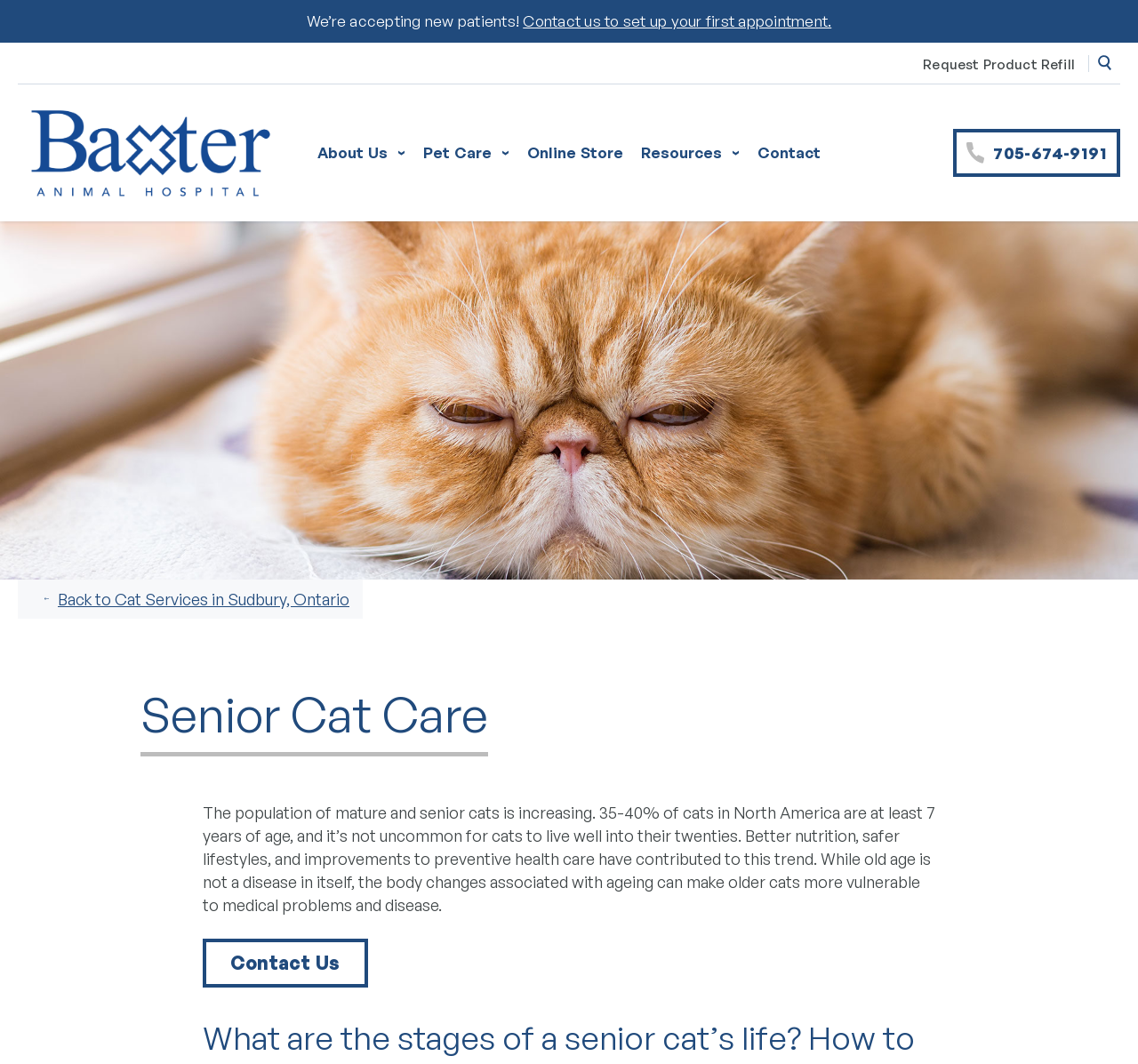How can users set up their first appointment?
Answer with a single word or phrase by referring to the visual content.

by contacting us